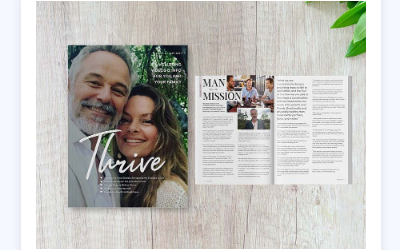Explain the image in a detailed and thorough manner.

The image showcases a vibrant cover and an open spread of a magazine titled "Thrive." The cover features a smiling couple, radiating warmth and happiness, set against a lush, green background that suggests a connection to nature. The title “Thrive” is prominently displayed in a stylish font, capturing the essence of wellness and growth. Below the title, a caption hints at the magazine's focus on fostering health and well-being.

To the right, an open magazine page displays articles and photographs, reflecting engaging content likely related to personal stories or community initiatives. The article prominently features a section titled "MAN MISSION," suggesting a focus on topics pertinent to men's health or contributions. This layout indicates a blend of inspirational and informative content, aimed at promoting a holistic lifestyle. The warm wooden background adds a rustic charm, enhancing the overall appeal of the magazine spread, which invites readers to dive into its pages for enriching insights.